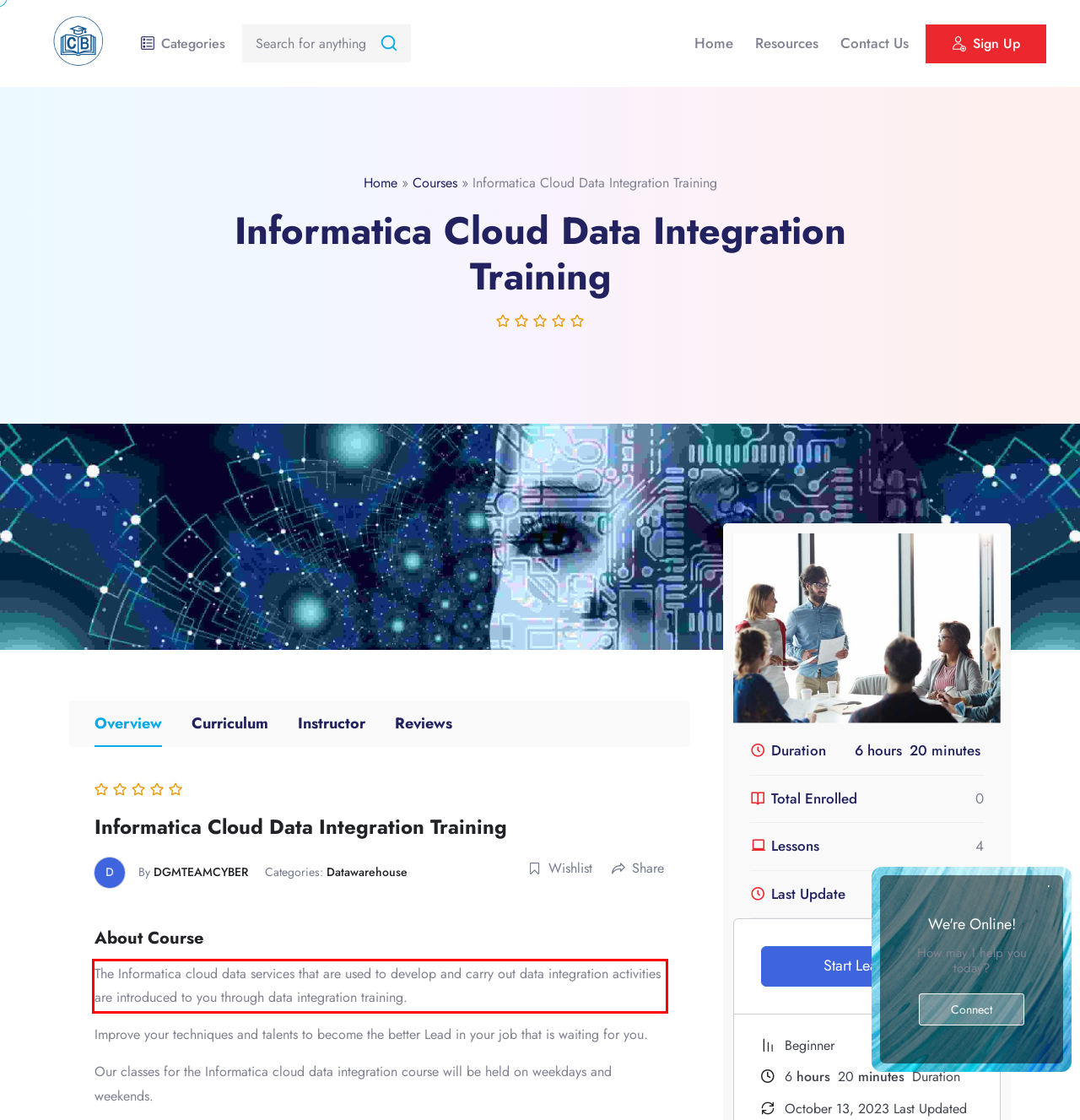You have a screenshot of a webpage with a red bounding box. Identify and extract the text content located inside the red bounding box.

The Informatica cloud data services that are used to develop and carry out data integration activities are introduced to you through data integration training.